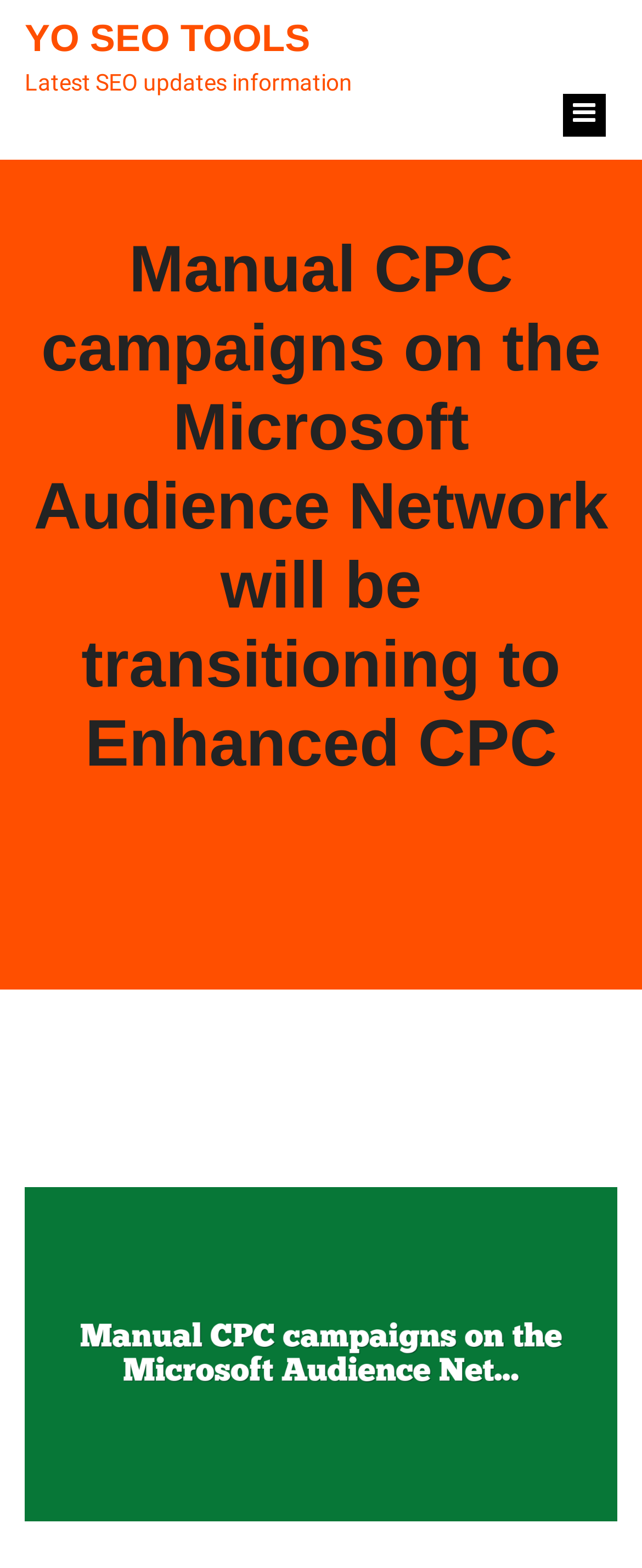Please locate and retrieve the main header text of the webpage.

YO SEO TOOLS